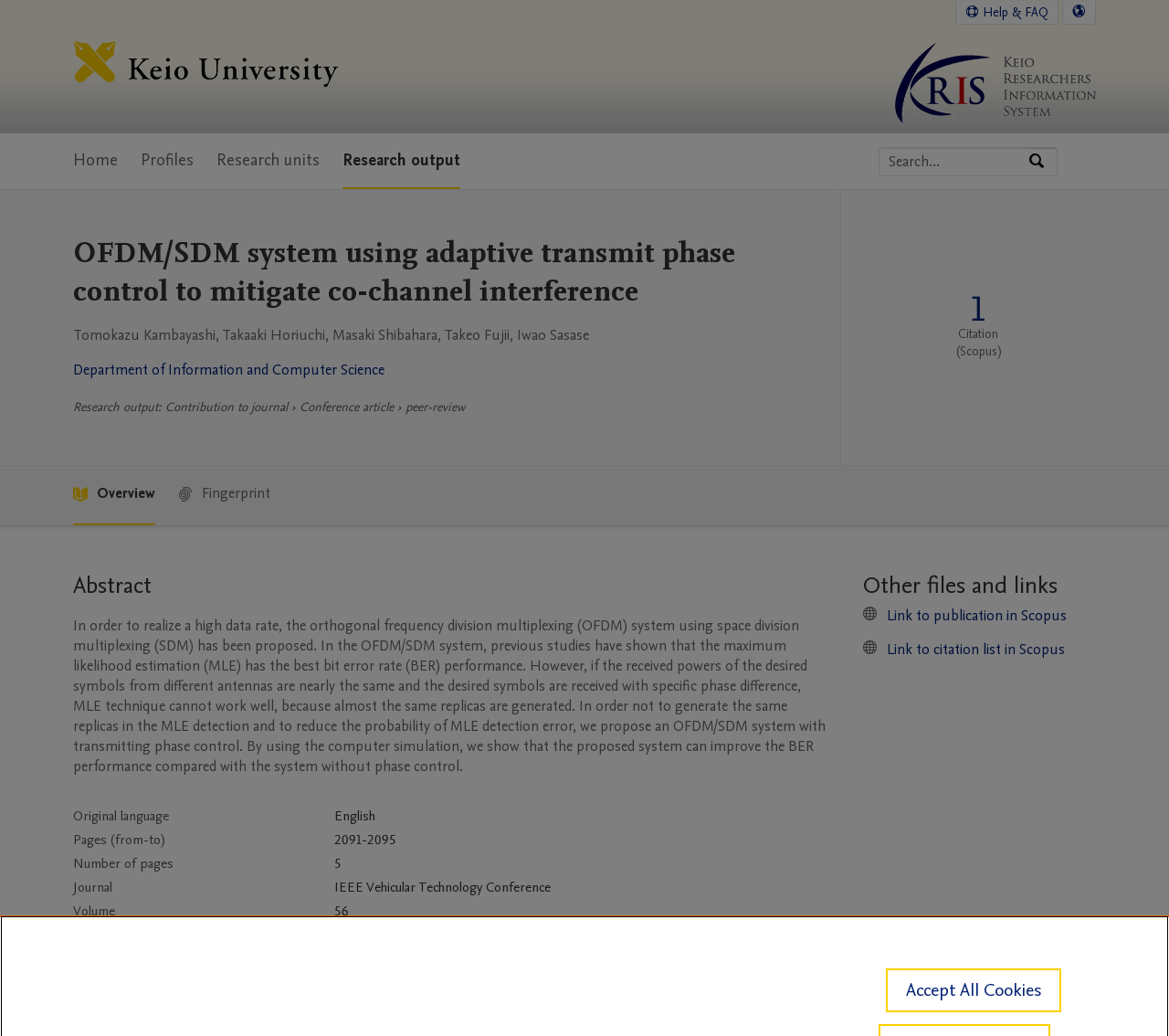Describe the webpage in detail, including text, images, and layout.

This webpage is about a research paper titled "OFDM/SDM system using adaptive transmit phase control to mitigate co-channel interference" from Keio University. At the top left corner, there is a Keio University logo and a link to the university's home page. Below the logo, there are three "Skip to" links: "Skip to main navigation", "Skip to search", and "Skip to main content". 

To the right of the logo, there are two links: "Help & FAQ" and a language selection button. Below these links, there is a main navigation menu with five menu items: "Home", "Profiles", "Research units", "Research output", and others.

On the left side of the page, there is a search box with a label "Search by expertise, name or affiliation" and a search button. Below the search box, there is a heading "OFDM/SDM system using adaptive transmit phase control to mitigate co-channel interference" followed by the authors' names and their affiliations.

The main content of the page is divided into several sections. The first section is about the research output, which includes a link to the department of Information and Computer Science. The second section is about the publication metrics, which includes a link to the source Scopus and a citation count.

The third section is about the abstract of the research paper, which describes the OFDM/SDM system using space division multiplexing and the proposed system with transmitting phase control. Below the abstract, there is a table with details about the publication, including the original language, pages, number of pages, journal, volume, issue number, publication status, and event.

Finally, there is a section titled "Other files and links" with two links to the publication and citation list in Scopus. At the bottom of the page, there is a button to accept all cookies.